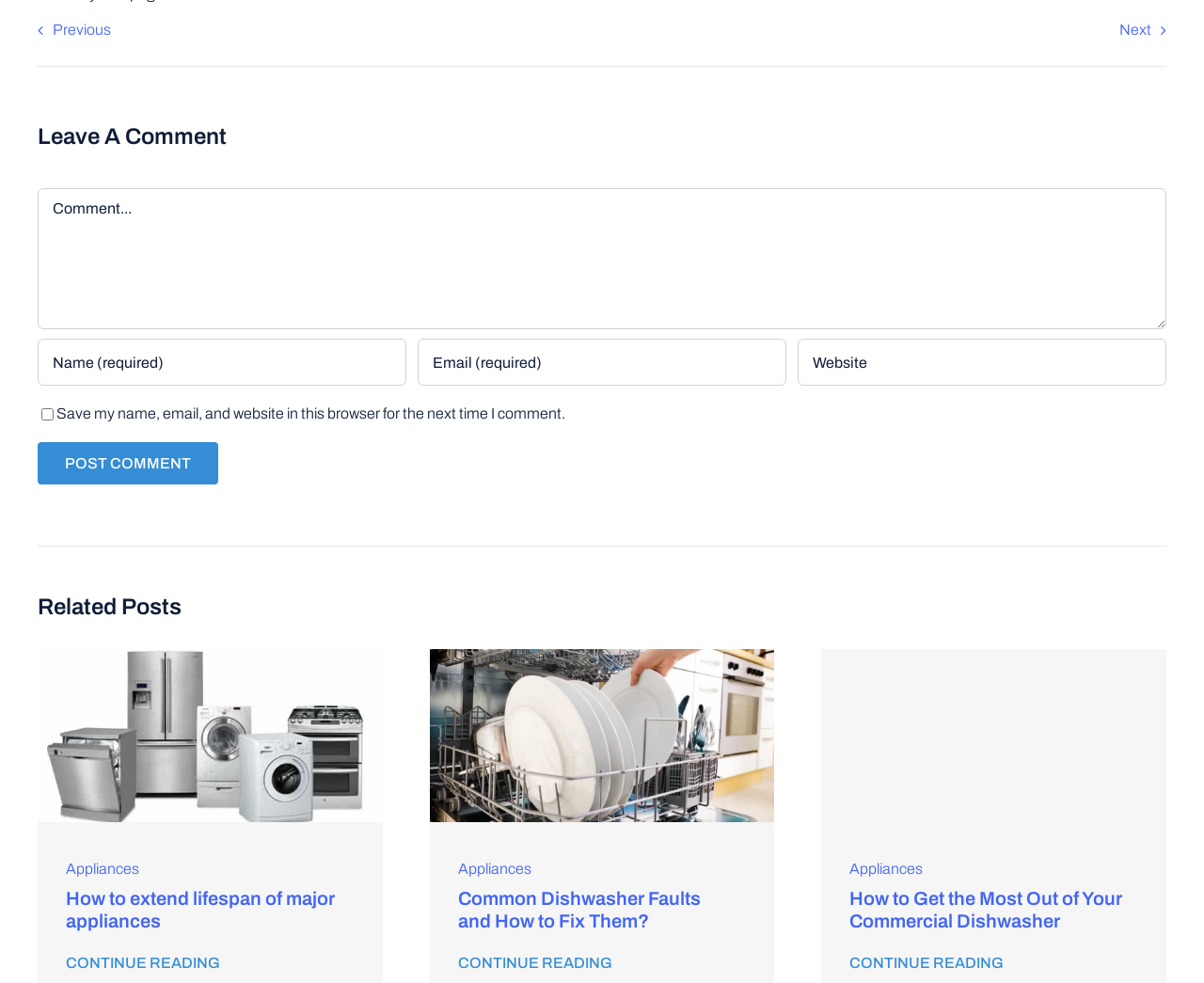How many related posts are displayed?
Craft a detailed and extensive response to the question.

There are three sections of related posts, each with a heading, a link, and an image. These sections are 'How to extend lifespan of major appliances', 'Common Dishwasher Faults and How to Fix Them', and 'How to Get the Most Out of Your Commercial Dishwasher'.